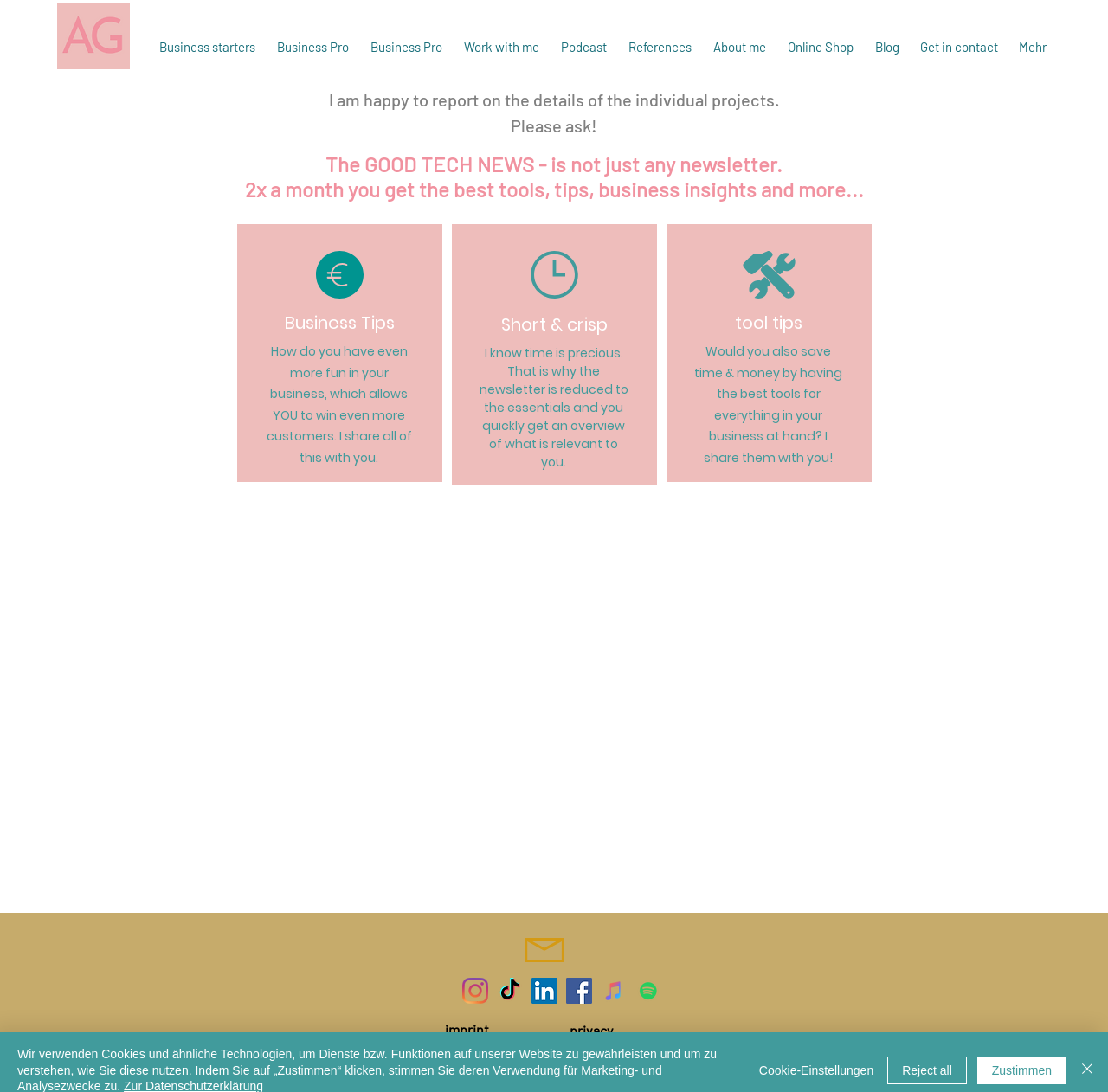Find the bounding box coordinates of the clickable region needed to perform the following instruction: "Read the article about 'Rucho v. Common Cause'". The coordinates should be provided as four float numbers between 0 and 1, i.e., [left, top, right, bottom].

None